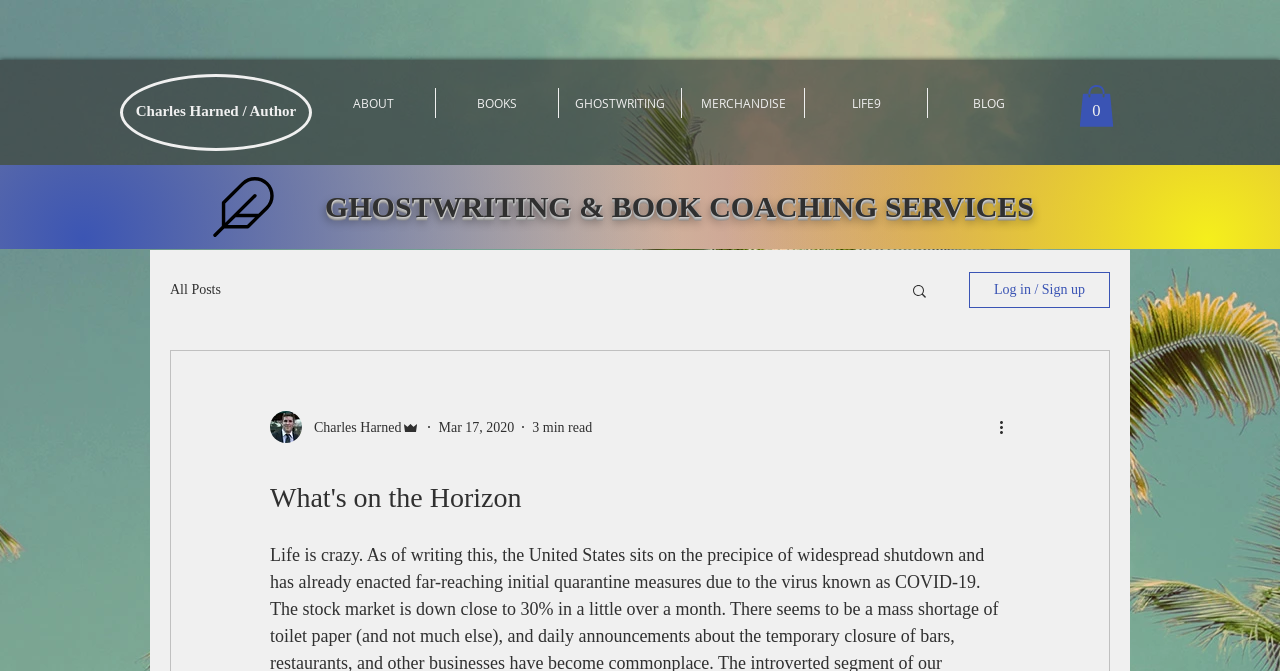What is the main service offered by the author?
Refer to the image and respond with a one-word or short-phrase answer.

Ghostwriting & Book Coaching